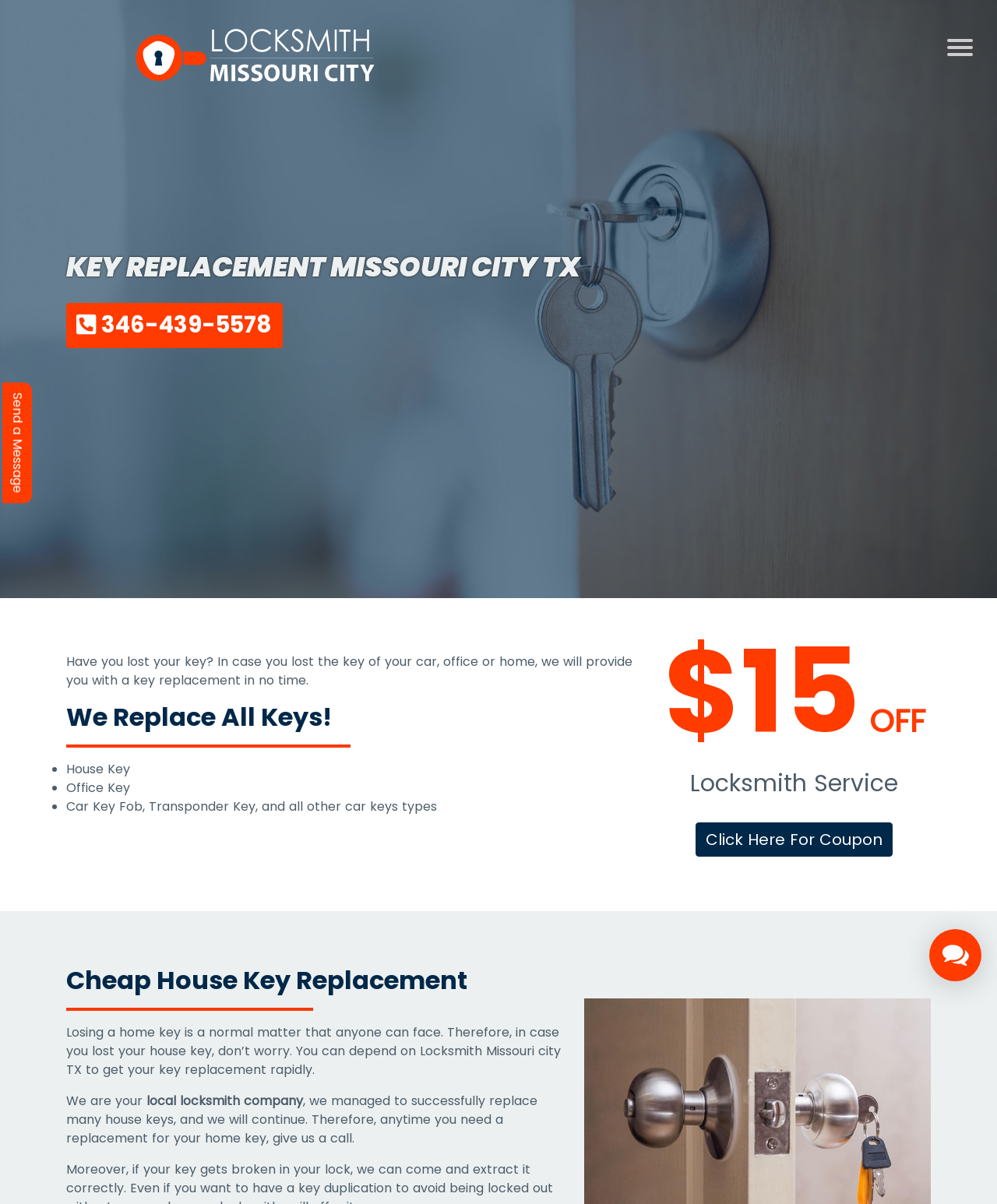Produce an elaborate caption capturing the essence of the webpage.

This webpage is about Locksmith Missouri City TX, a local and affordable locksmith service. At the top left, there is a logo of the locksmith company, accompanied by a phone number "346-439-5578". Below the logo, there is a heading "KEY REPLACEMENT MISSOURI CITY TX" in a prominent font size. 

To the right of the heading, there is a checkbox, which is not checked. Below the heading, there is a paragraph of text explaining the locksmith service, stating that they can provide key replacement for cars, offices, or homes in no time.

Further down, there is a heading "We Replace All Keys!" followed by a horizontal separator line. Below the separator, there is a list of key types that the locksmith service can replace, including house keys, office keys, and various types of car keys.

On the right side of the page, there is a promotional offer, with a discounted price of "$15" and a button "Click Here For Coupon". Below the offer, there is a heading "Cheap House Key Replacement" followed by another horizontal separator line.

The rest of the page is dedicated to explaining the locksmith service's expertise in replacing house keys. There is a paragraph of text describing the service's experience in replacing many house keys and their ability to provide rapid key replacement. At the bottom left, there is a button "Send a Message". On the bottom right, there is an image, but its content is not specified.